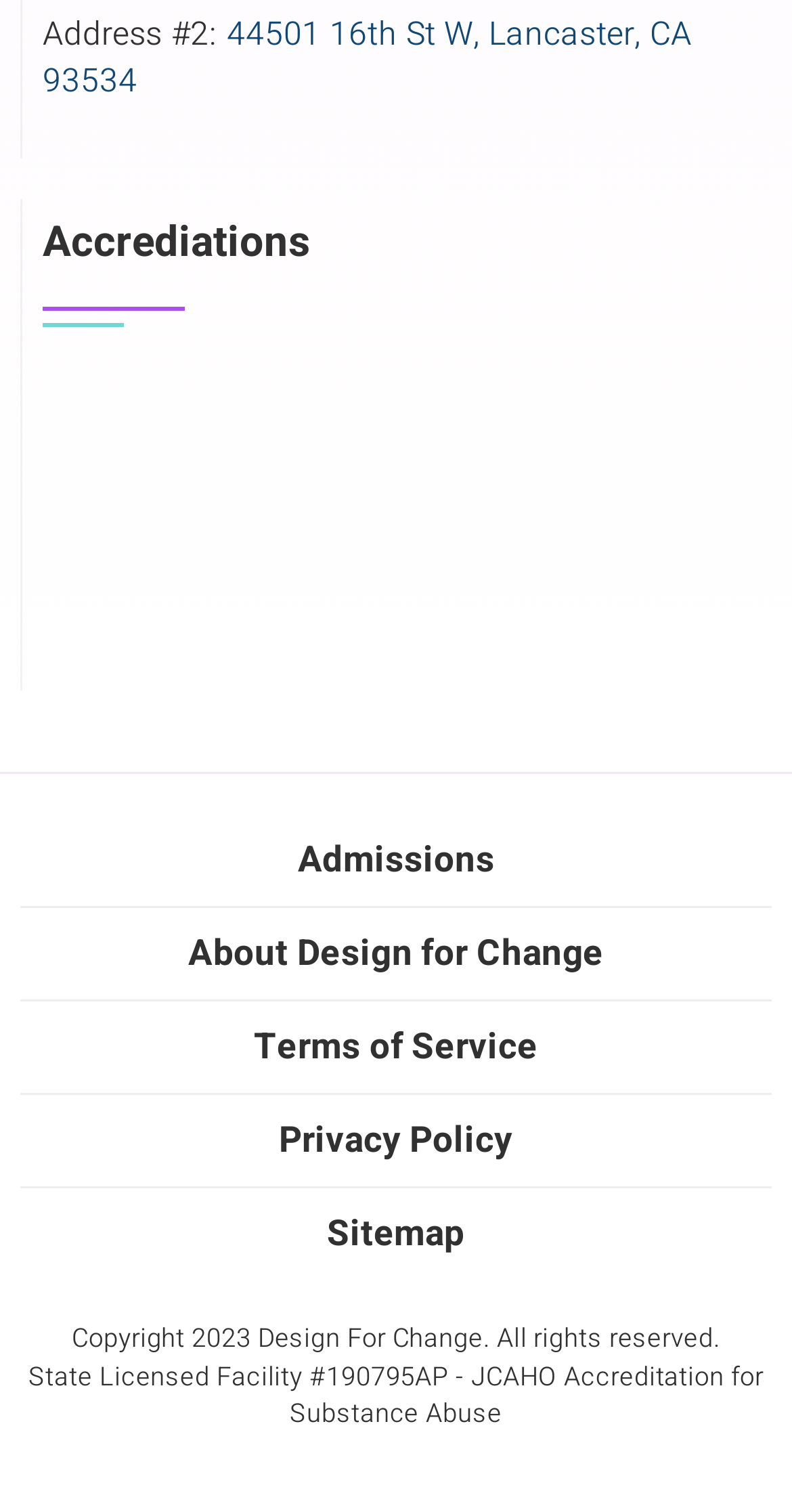What is the name of the organization?
Refer to the image and respond with a one-word or short-phrase answer.

Design For Change